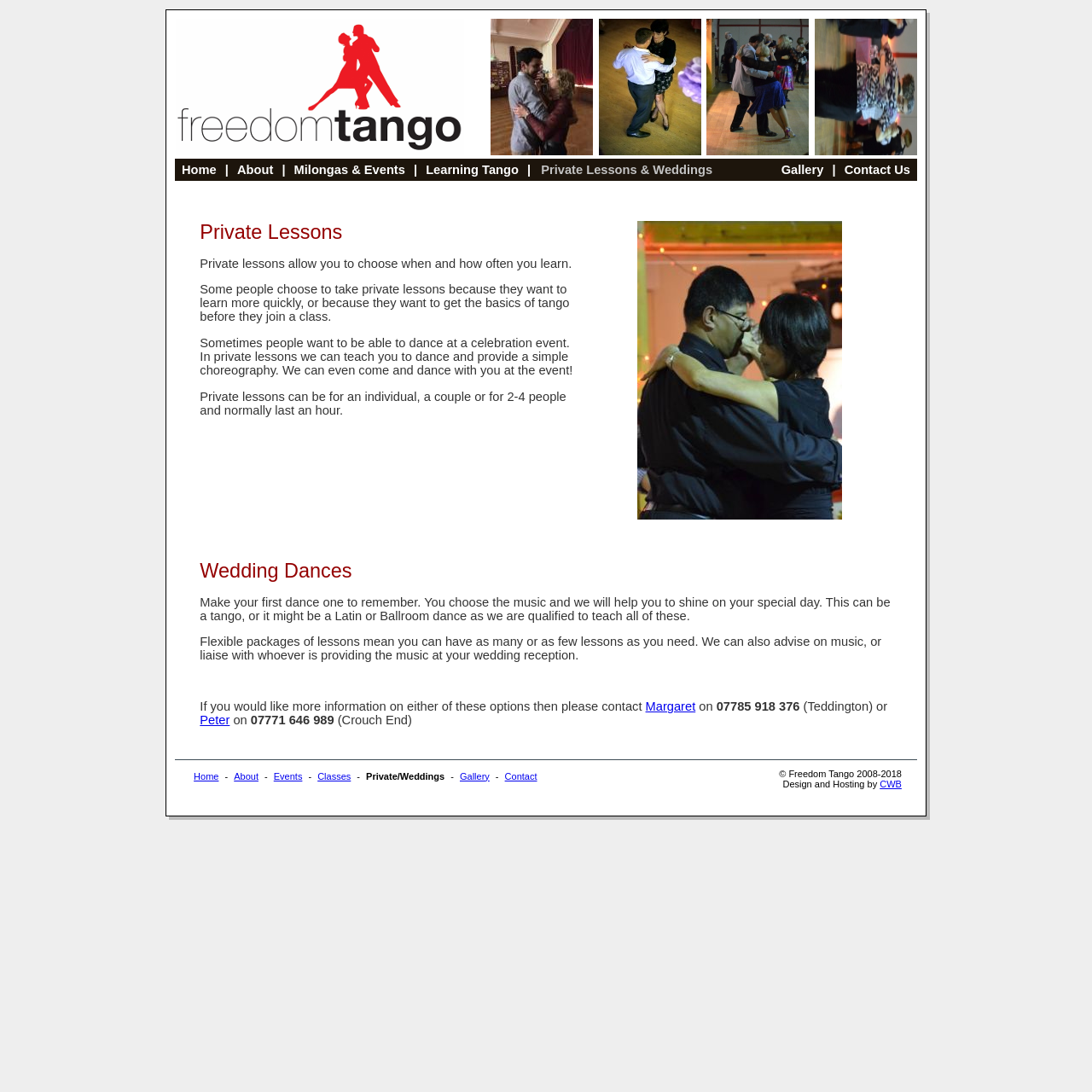What is the purpose of the 'Gallery' section?
Refer to the image and provide a concise answer in one word or phrase.

To showcase dance photos